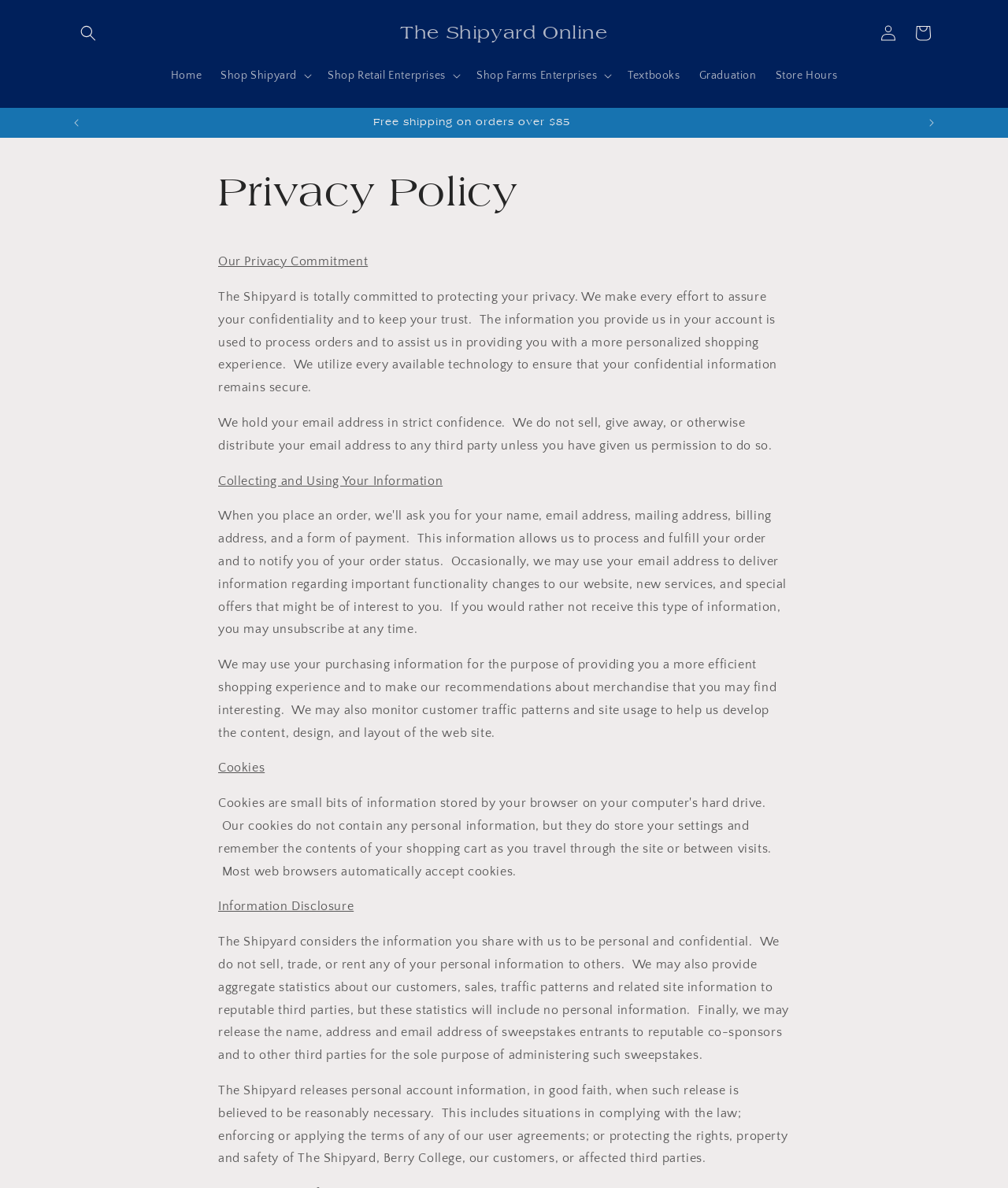What is the purpose of the announcement bar?
Provide a detailed and well-explained answer to the question.

I found the answer by looking at the region element with the role description 'Carousel' and the static text elements within it, which suggests that the purpose of the announcement bar is to display announcements.